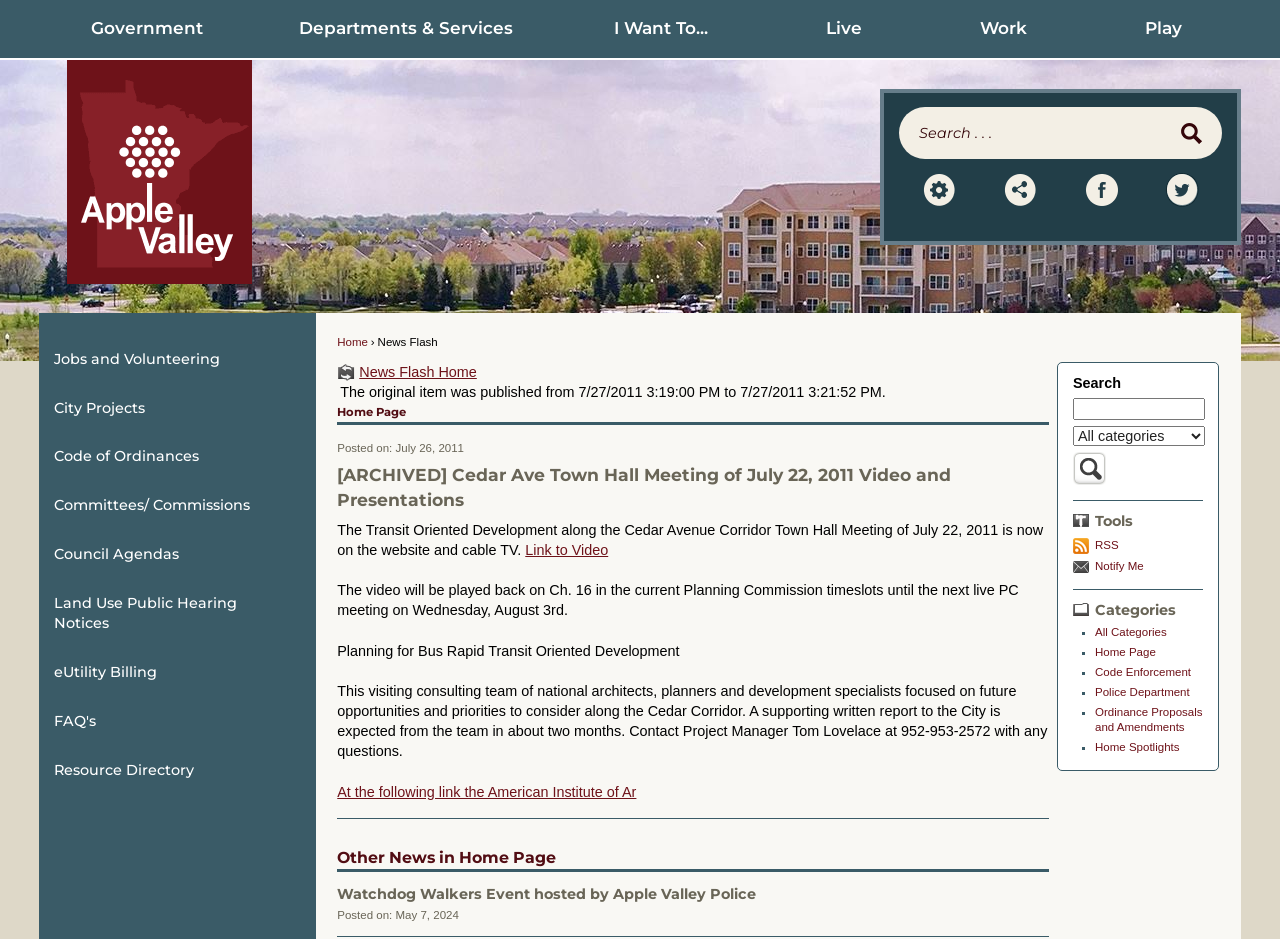What is the name of the city?
Using the screenshot, give a one-word or short phrase answer.

Apple Valley